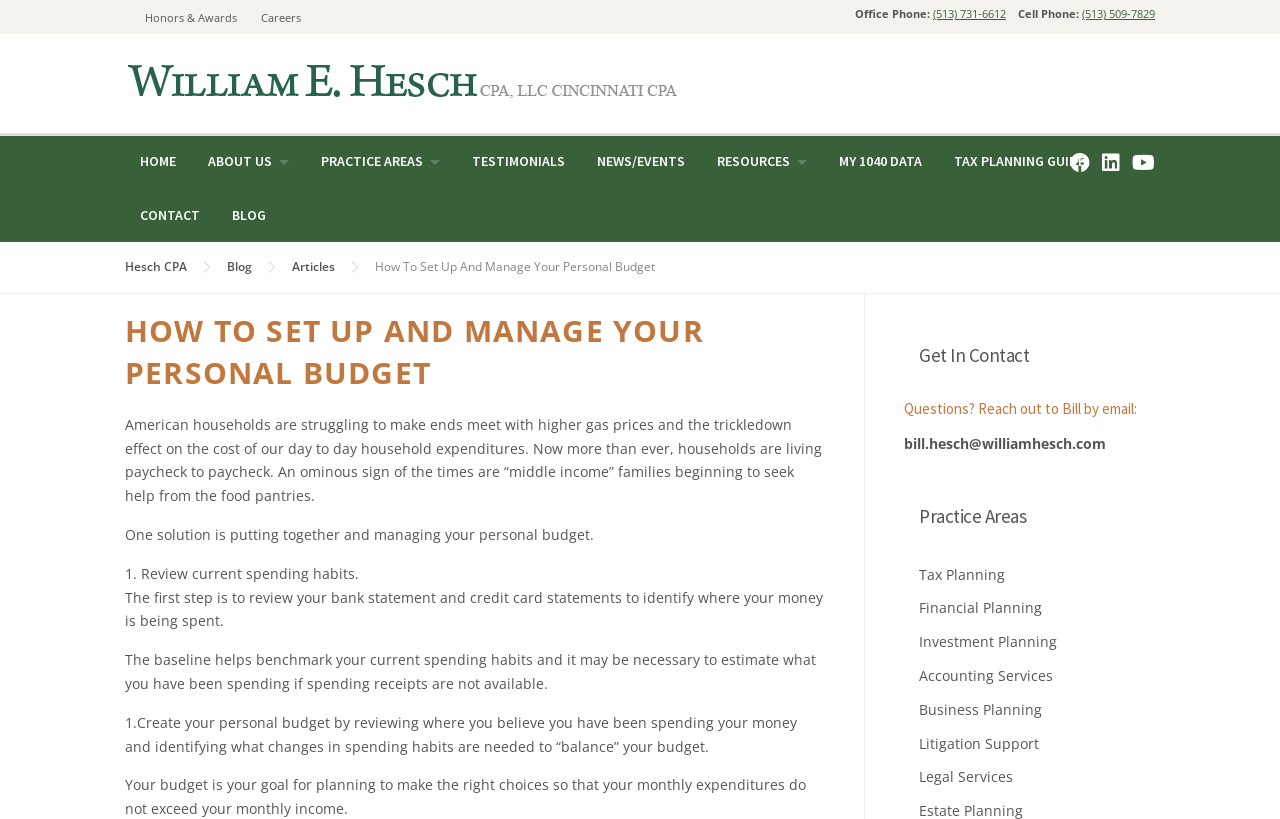Provide a short, one-word or phrase answer to the question below:
What is the phone number to contact the office?

(513) 731-6612